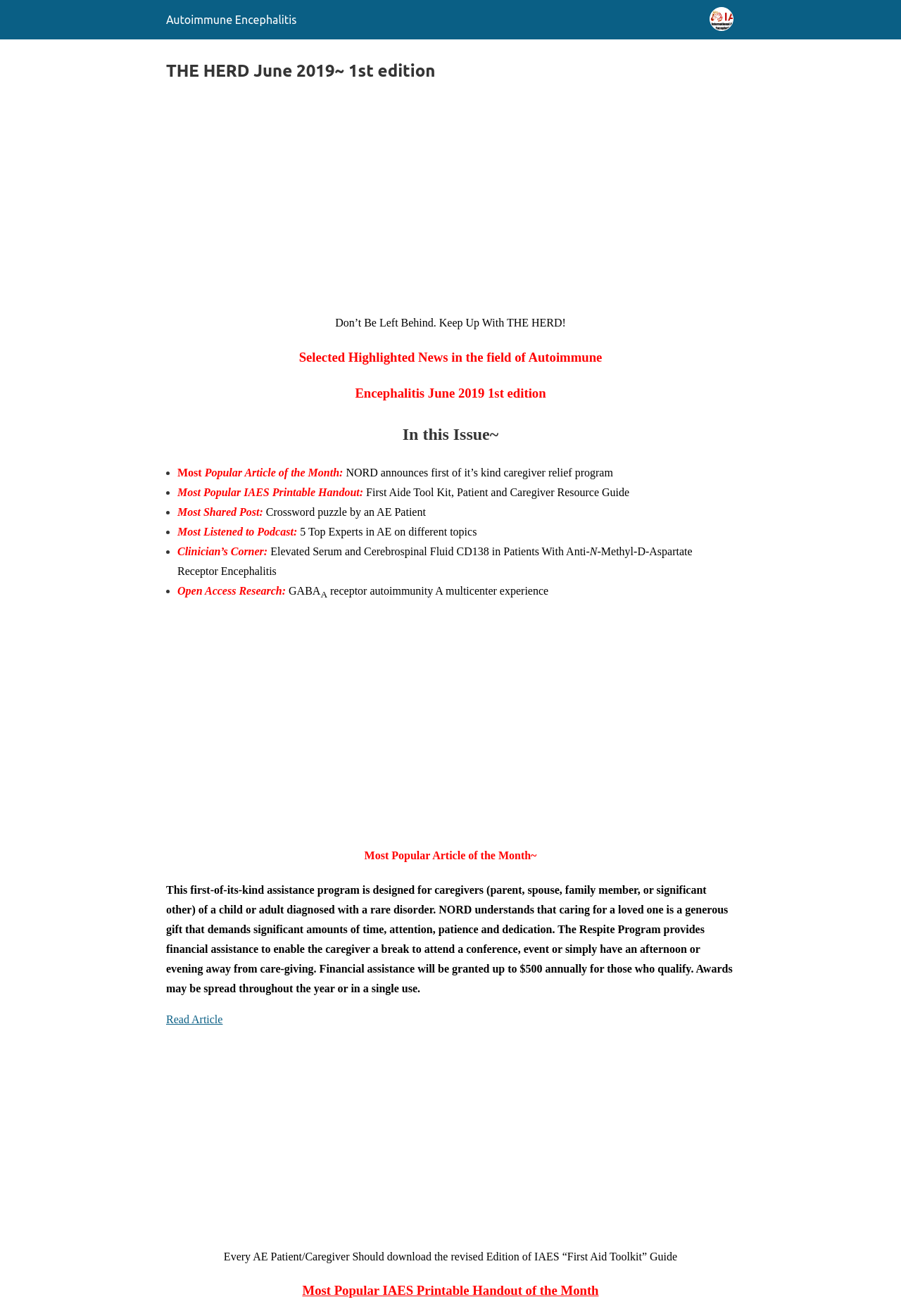Extract the main title from the webpage and generate its text.

THE HERD June 2019~ 1st edition